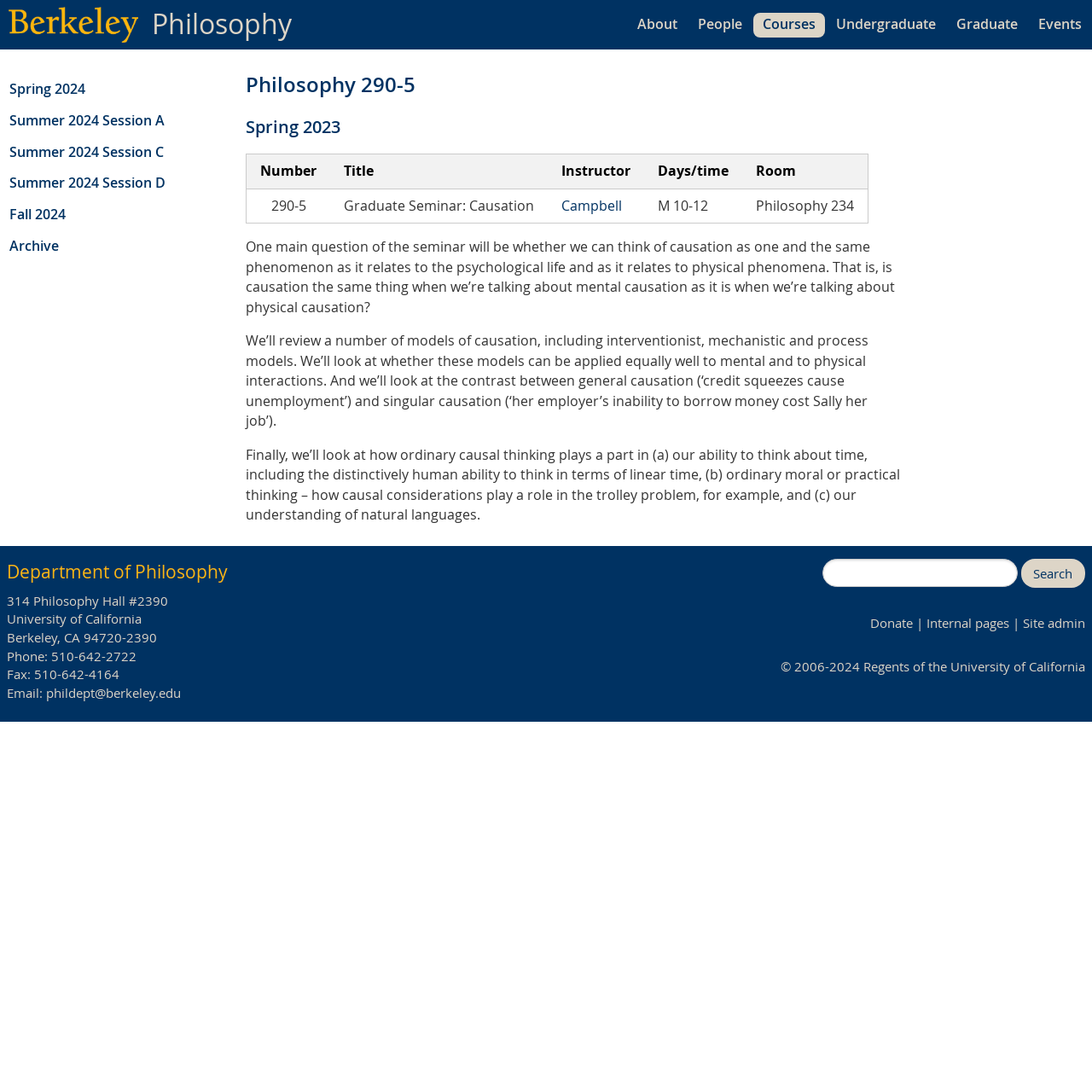From the details in the image, provide a thorough response to the question: What is the topic of the seminar?

The topic of the seminar can be inferred from the text on the webpage, which discusses causation in the context of philosophy. The seminar title 'Philosophy 290-5' and the description of the seminar also suggest that the topic is causation.